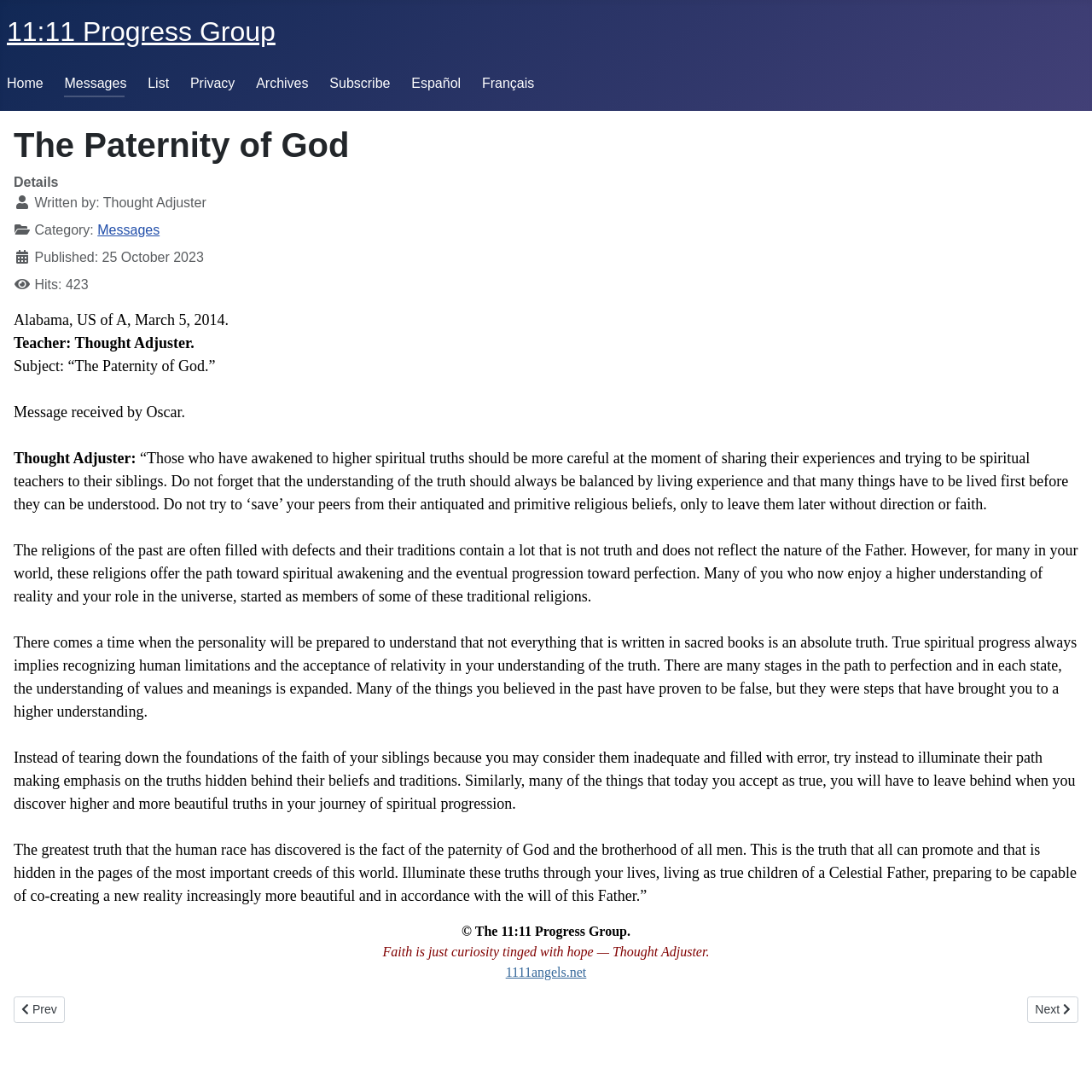How many hits does the message have?
Based on the image, provide a one-word or brief-phrase response.

423